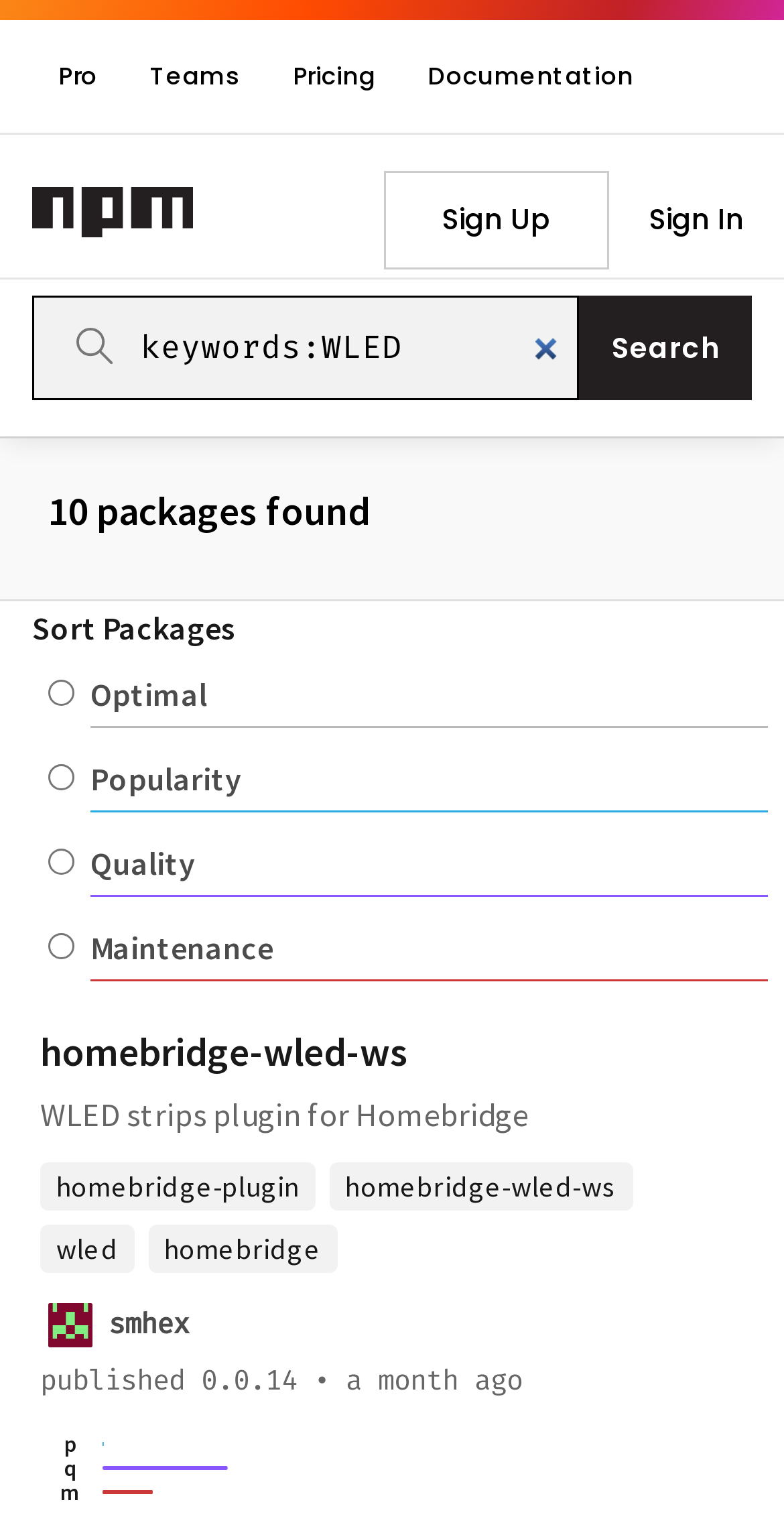What is the name of the publisher of the first package?
From the details in the image, answer the question comprehensively.

I found the answer by looking at the link element that says 'publisher smhex' which is a child of the complementary element, which is the first package listed.